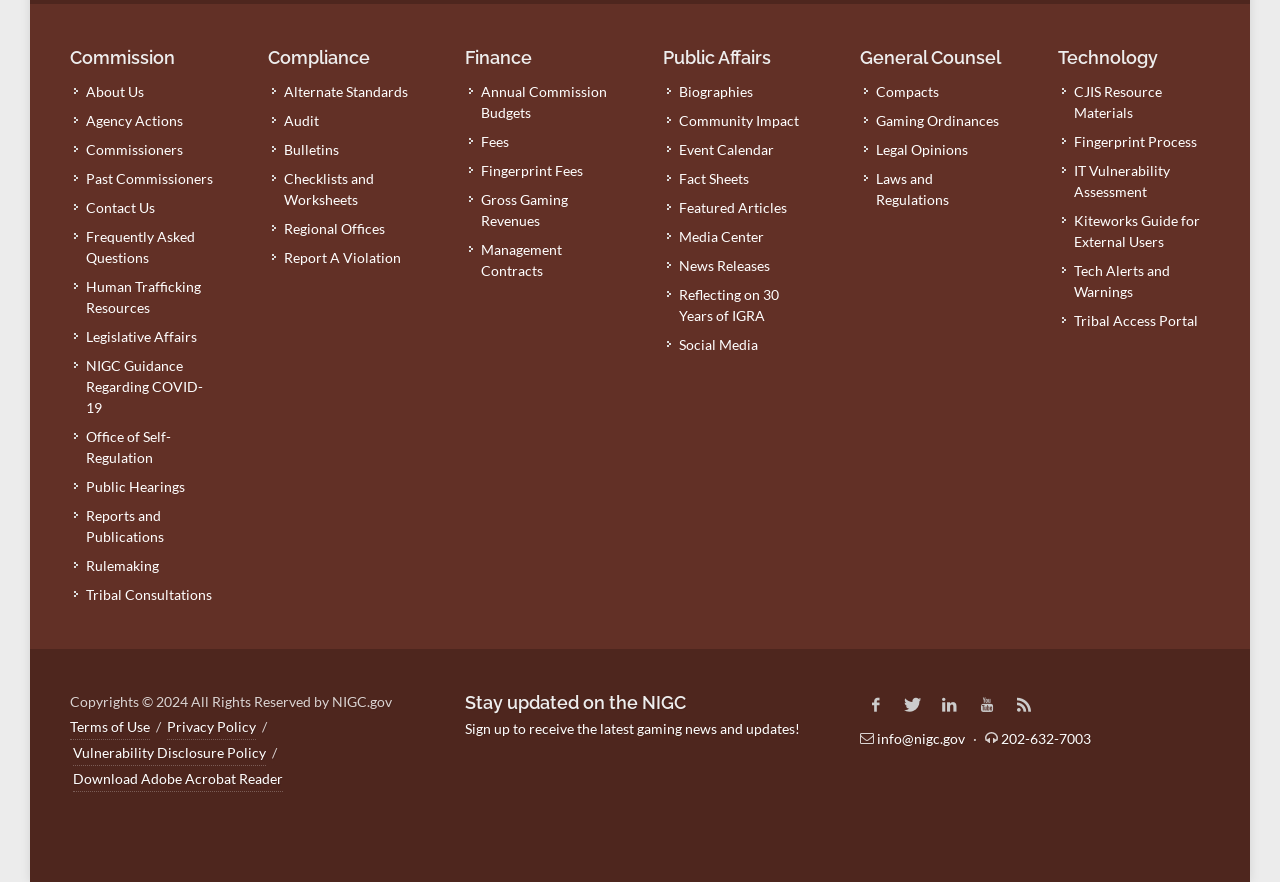Identify the bounding box coordinates for the region to click in order to carry out this instruction: "Click on REALITY". Provide the coordinates using four float numbers between 0 and 1, formatted as [left, top, right, bottom].

None